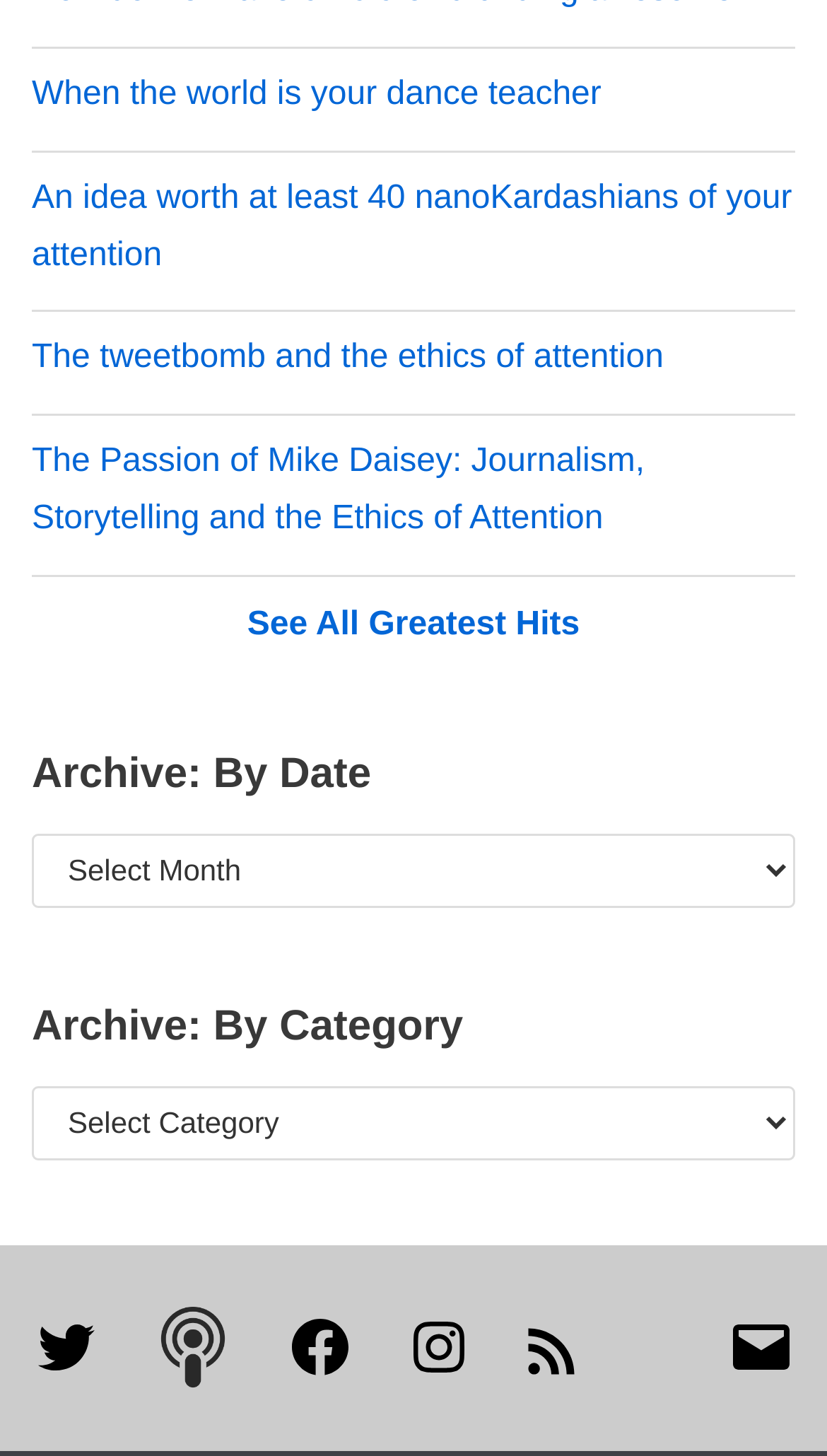Kindly determine the bounding box coordinates of the area that needs to be clicked to fulfill this instruction: "Select a category".

None